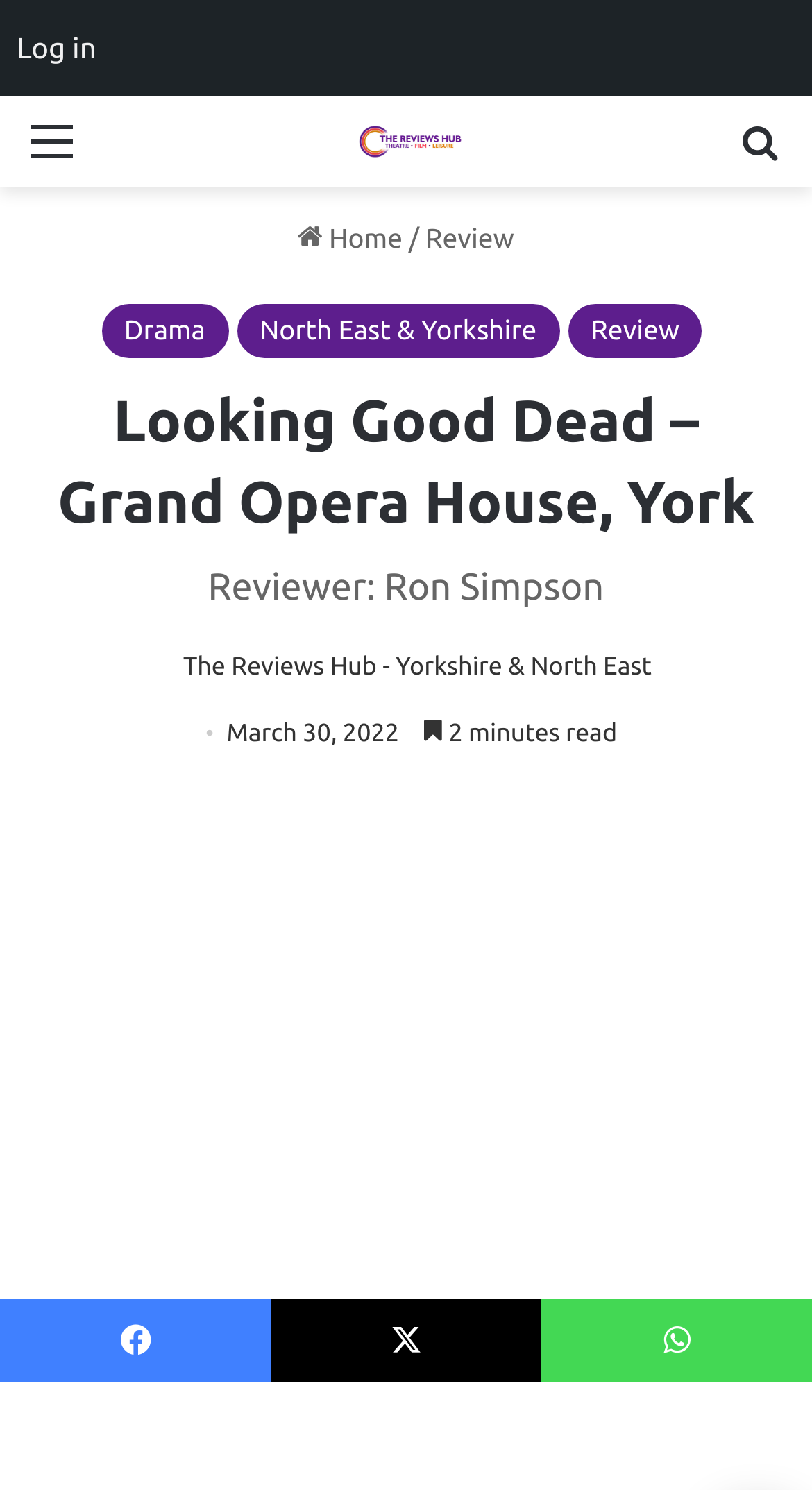Answer the question using only one word or a concise phrase: What is the name of the play being reviewed?

Looking Good Dead